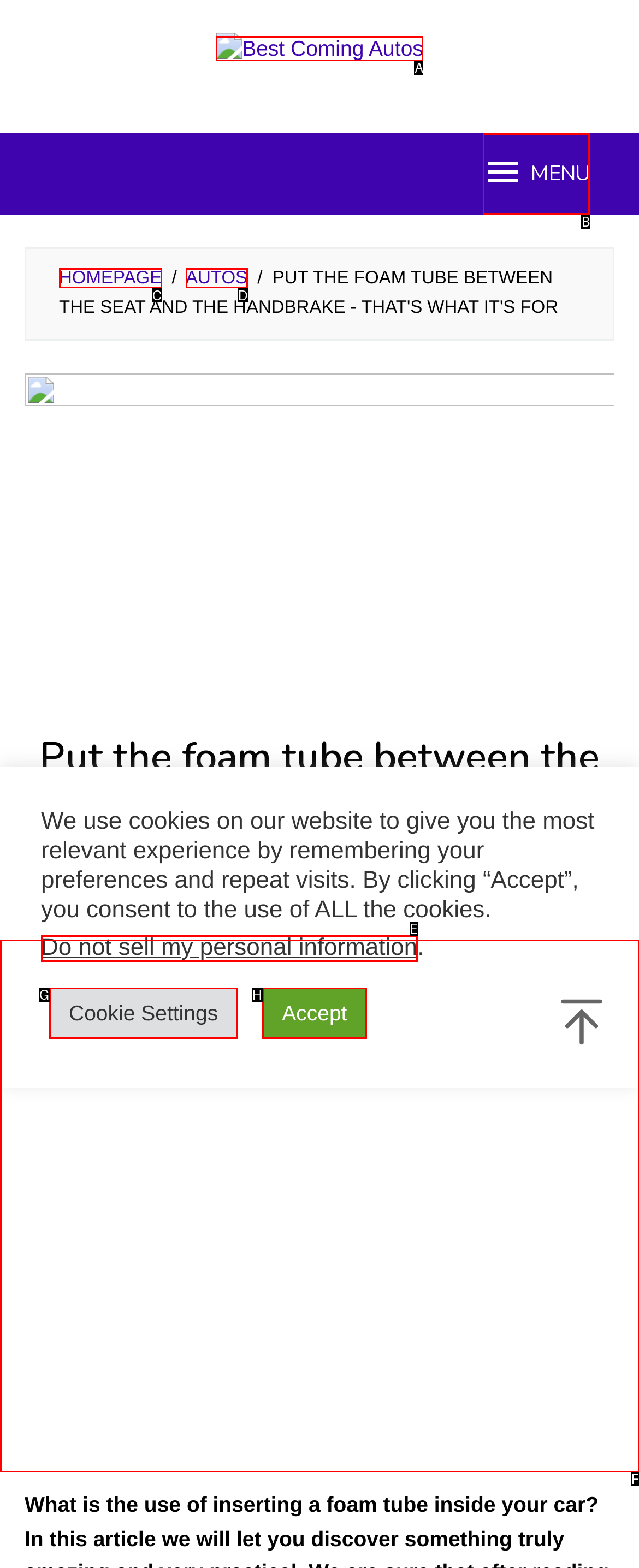Tell me which letter I should select to achieve the following goal: Open menu
Answer with the corresponding letter from the provided options directly.

B